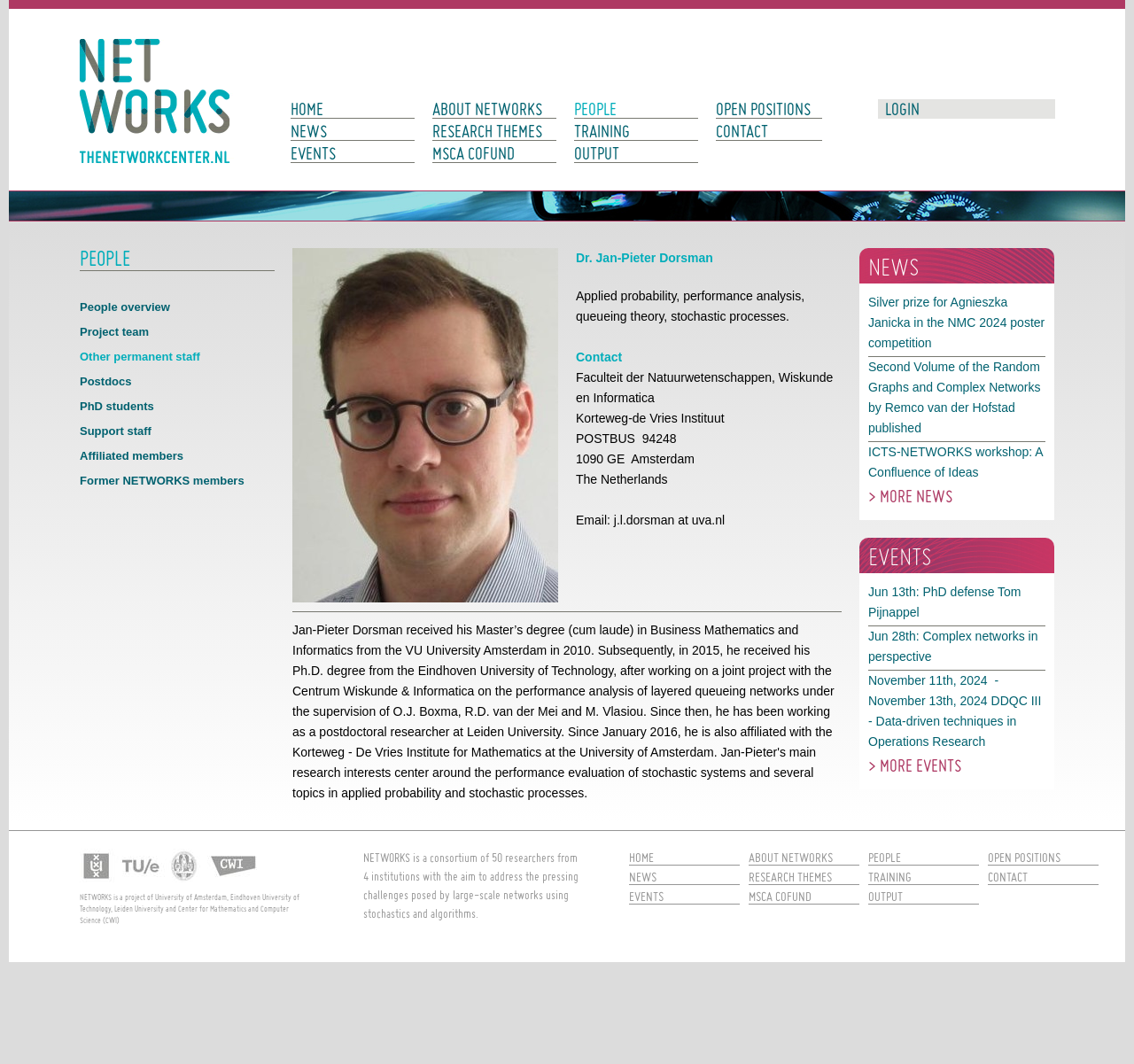What is the research theme of Dr. Jan-Pieter Dorsman?
Please answer the question with as much detail and depth as you can.

I found the answer by looking at the StaticText element that contains the research theme, which is located below the heading 'Dr. Jan-Pieter Dorsman'.